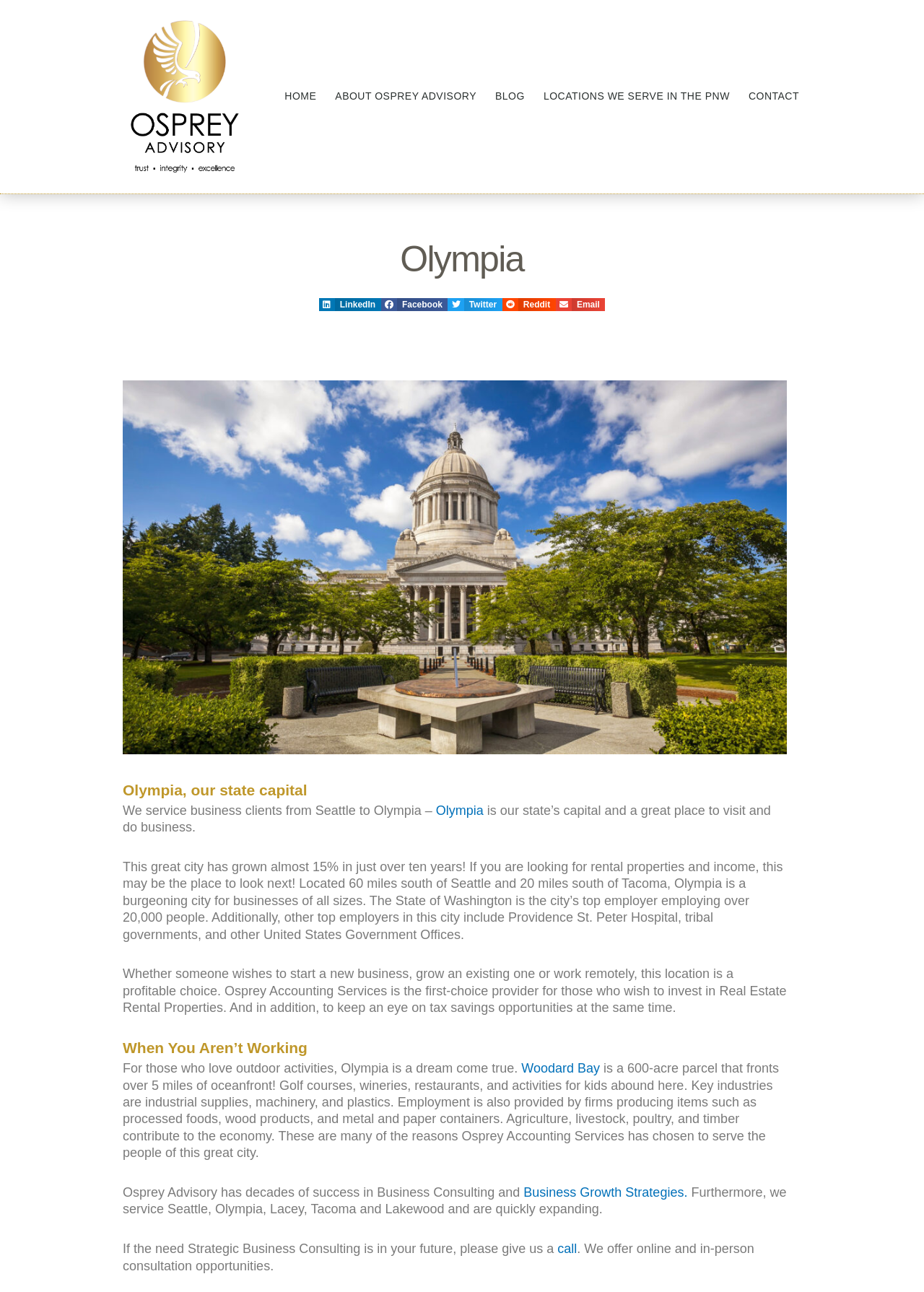Using the provided element description, identify the bounding box coordinates as (top-left x, top-left y, bottom-right x, bottom-right y). Ensure all values are between 0 and 1. Description: Reddit

[0.543, 0.231, 0.601, 0.241]